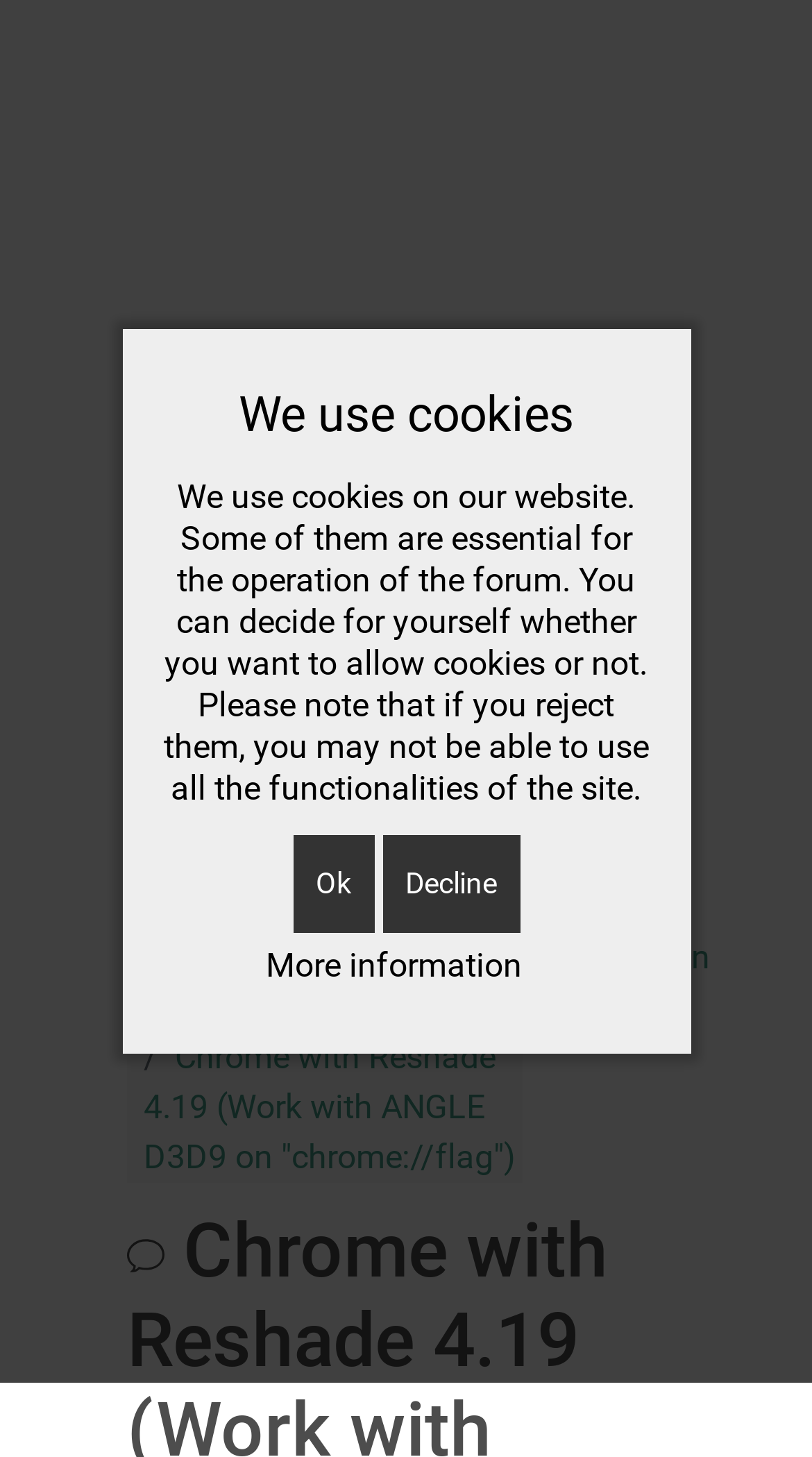How many links are in the breadcrumbs navigation?
Look at the image and respond with a one-word or short-phrase answer.

4